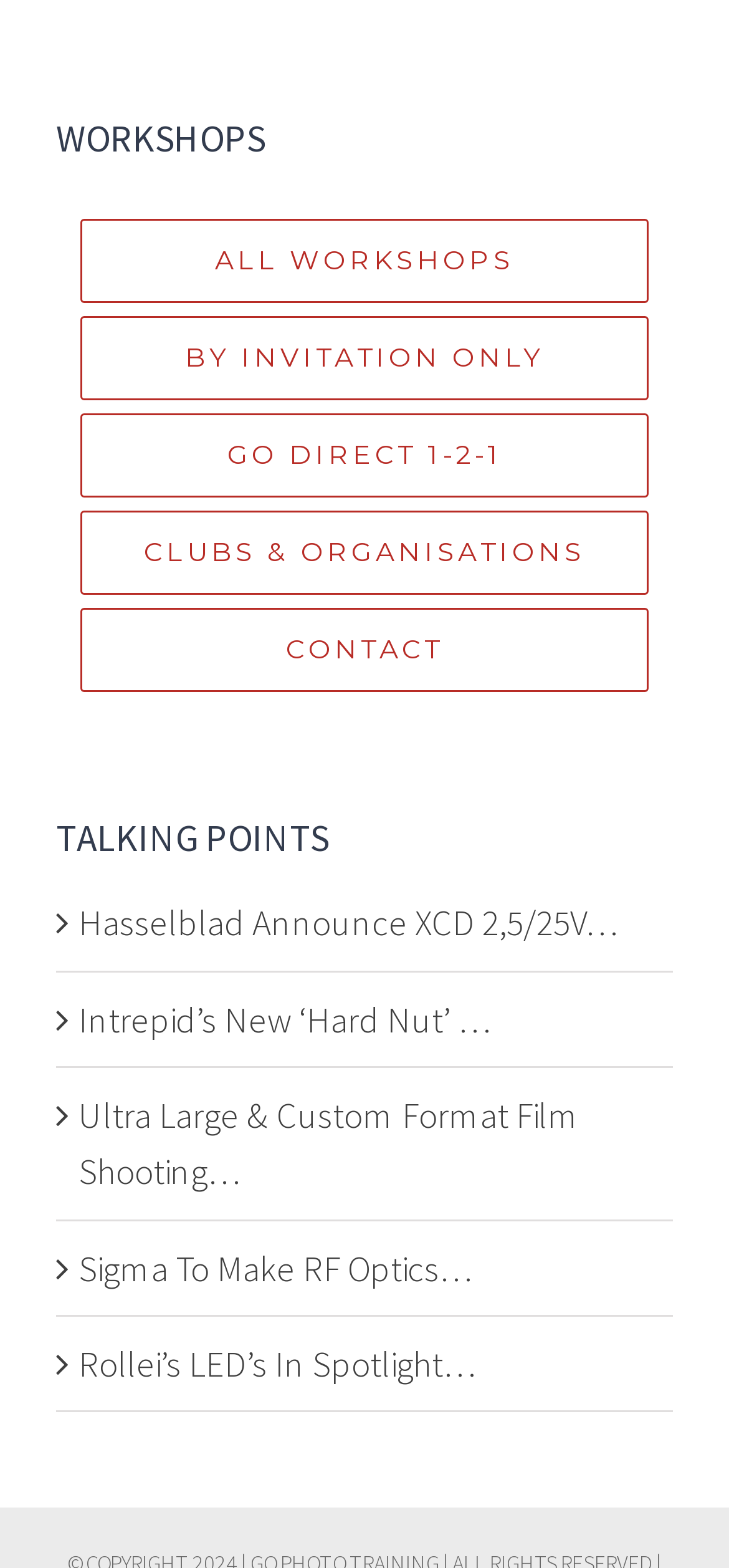Please identify the bounding box coordinates of the element's region that needs to be clicked to fulfill the following instruction: "Contact us". The bounding box coordinates should consist of four float numbers between 0 and 1, i.e., [left, top, right, bottom].

[0.111, 0.388, 0.889, 0.441]